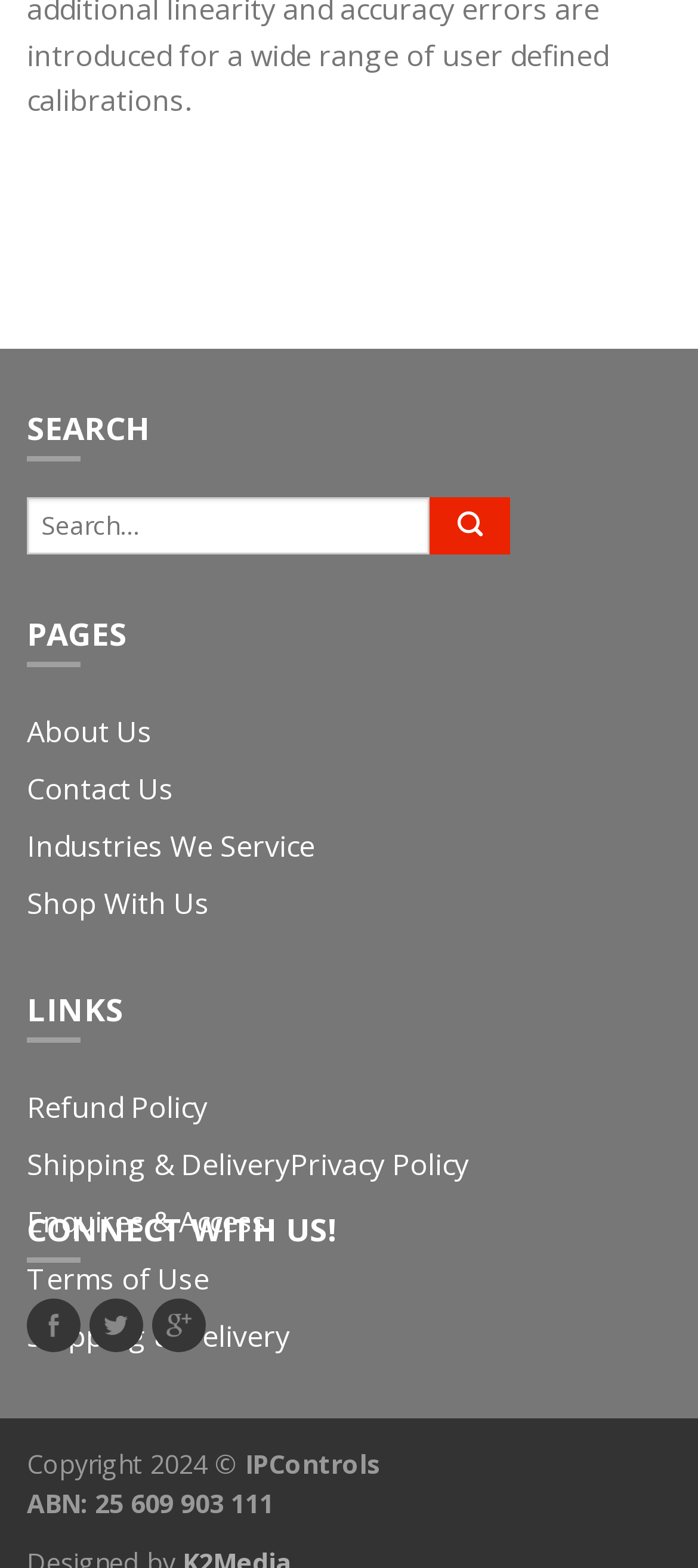Please predict the bounding box coordinates of the element's region where a click is necessary to complete the following instruction: "go to About Us page". The coordinates should be represented by four float numbers between 0 and 1, i.e., [left, top, right, bottom].

[0.038, 0.454, 0.218, 0.479]